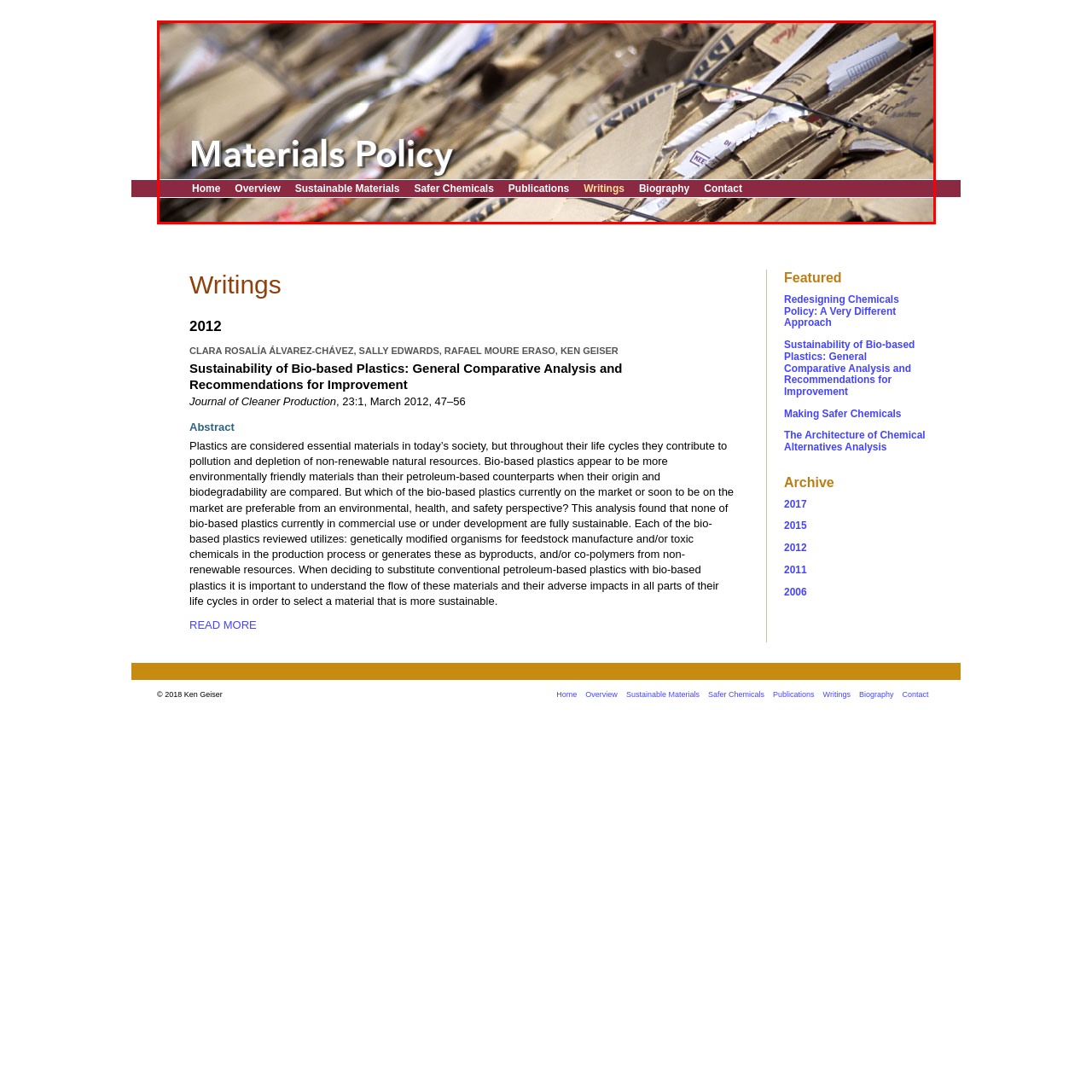Please look at the highlighted area within the red border and provide the answer to this question using just one word or phrase: 
What is the focus of the material usage?

Environmental considerations